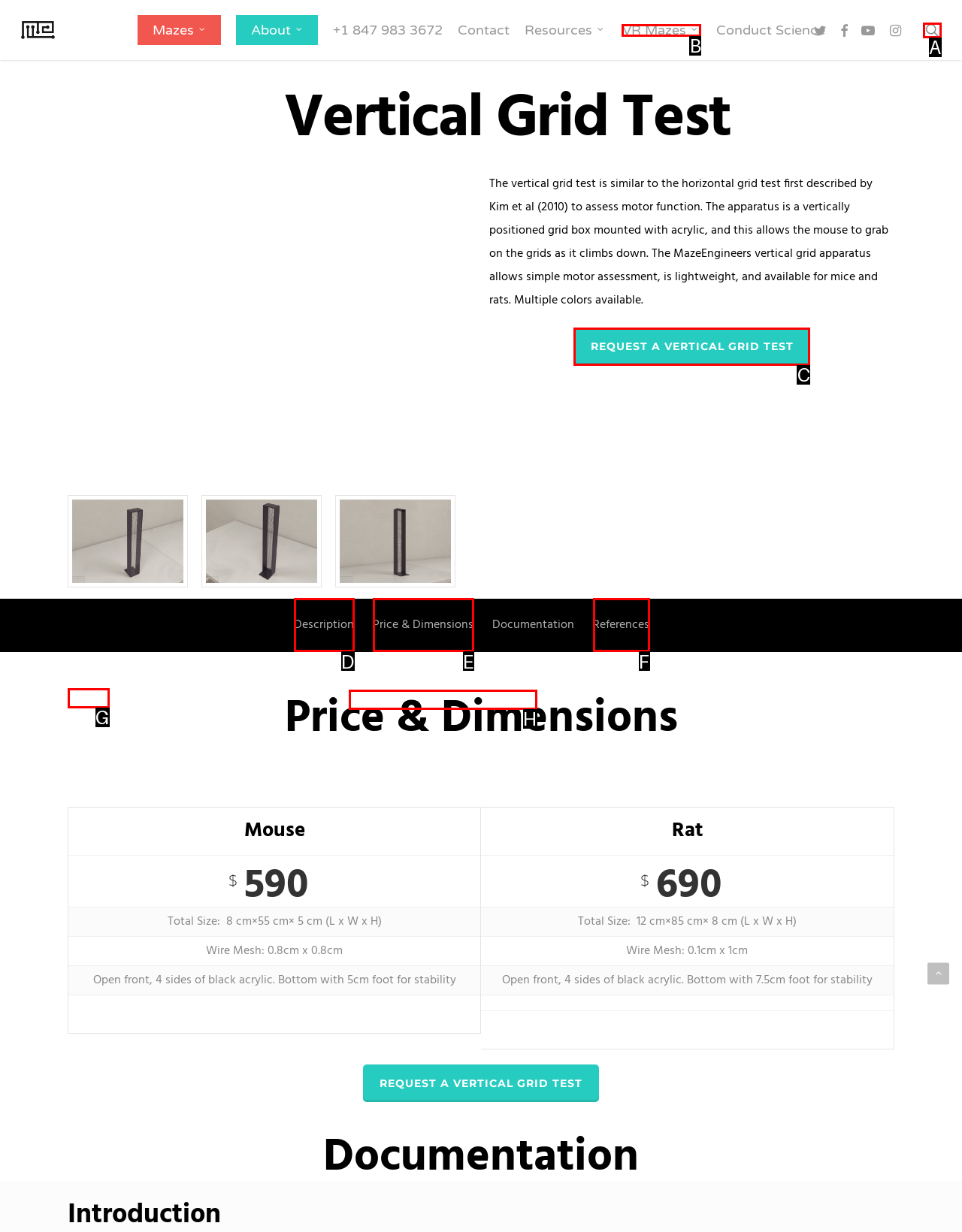Select the correct option based on the description: Request a Vertical Grid Test
Answer directly with the option’s letter.

C